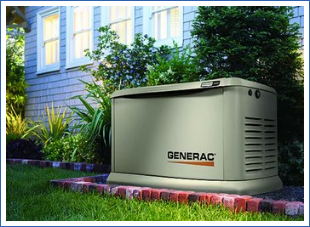Give a one-word or short phrase answer to this question: 
What is the purpose of the generator?

Backup power source